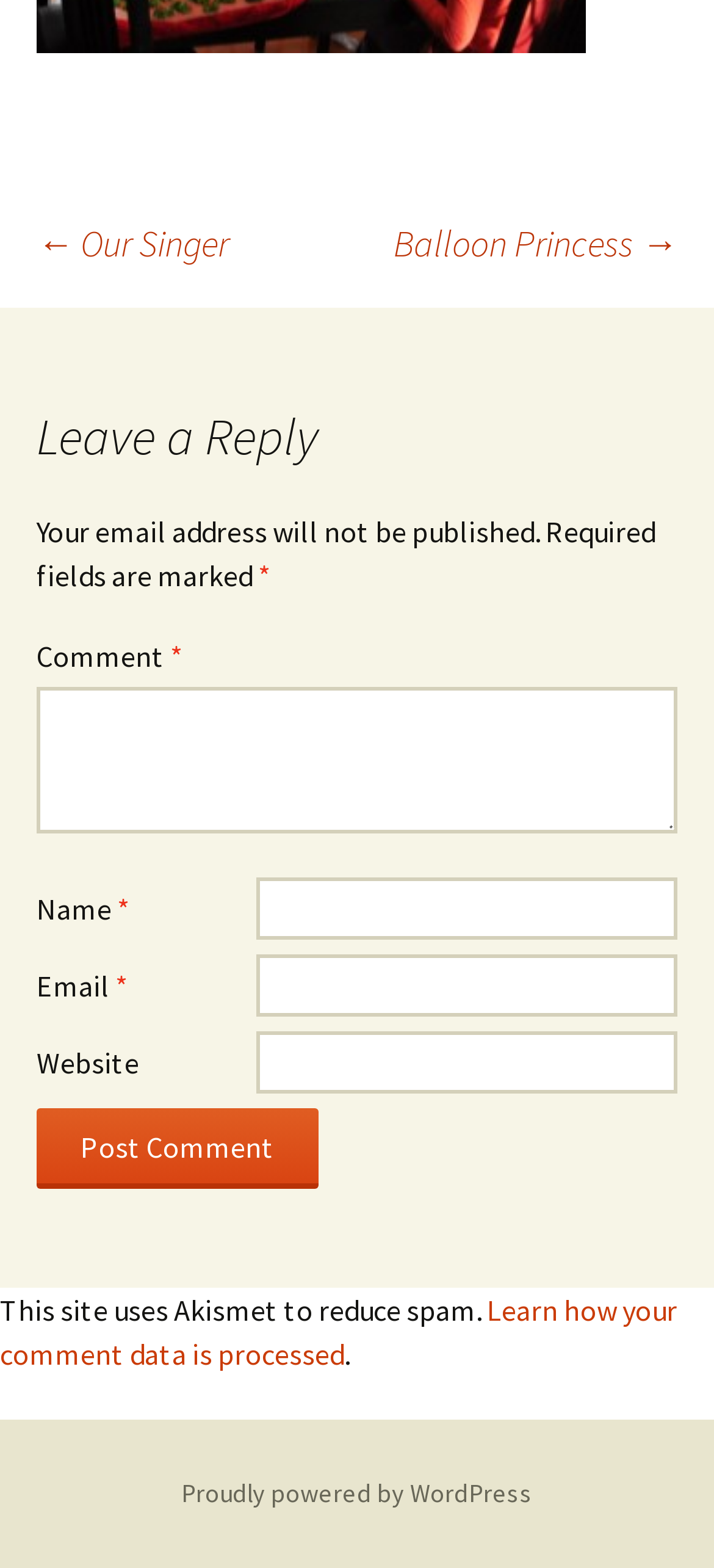Provide a single word or phrase to answer the given question: 
What is the label of the button used to submit a comment?

Post Comment